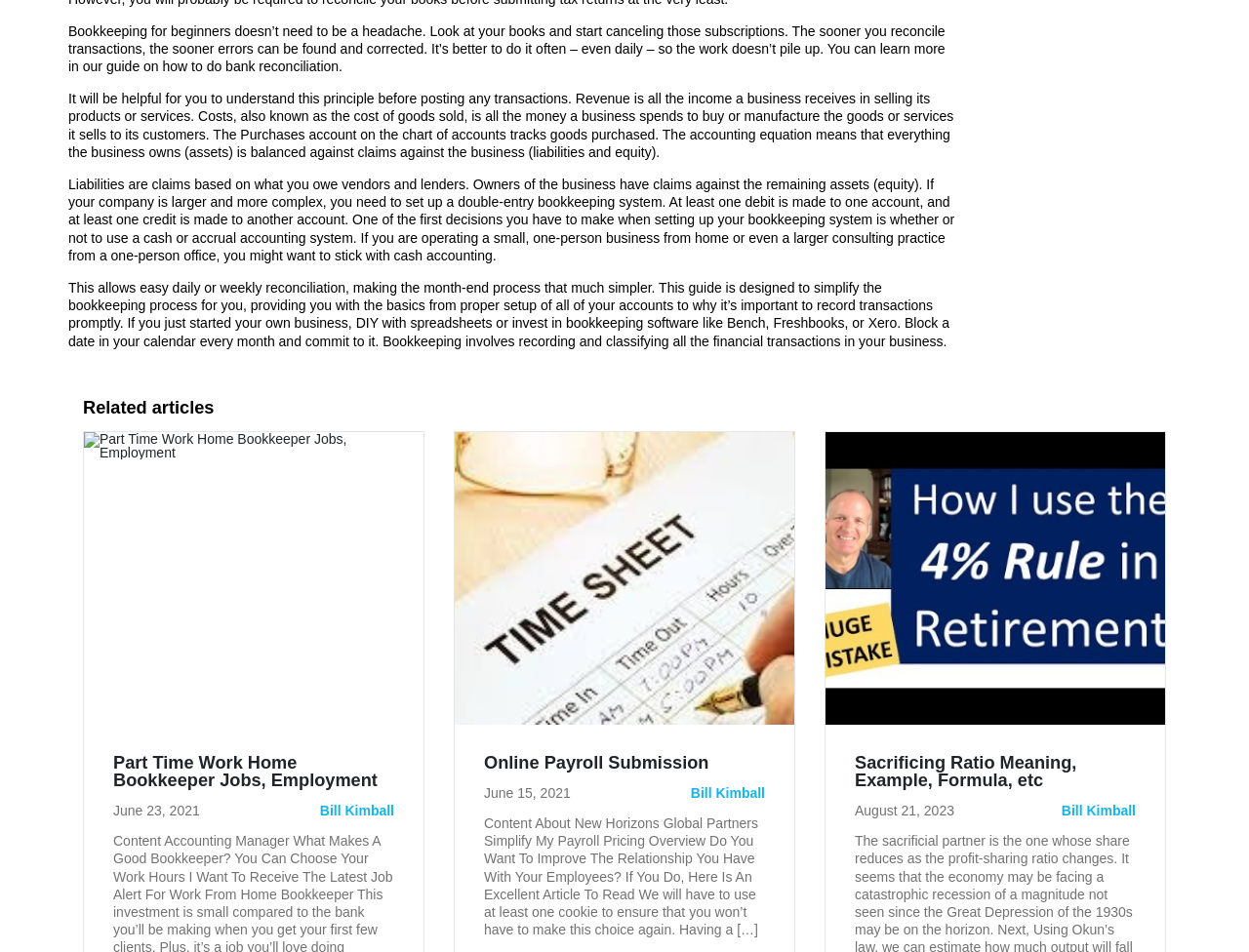What is bookkeeping for beginners?
Refer to the image and provide a thorough answer to the question.

According to the webpage, bookkeeping for beginners involves reconciling transactions daily to avoid errors and piling up work. This is mentioned in the first paragraph of the webpage.